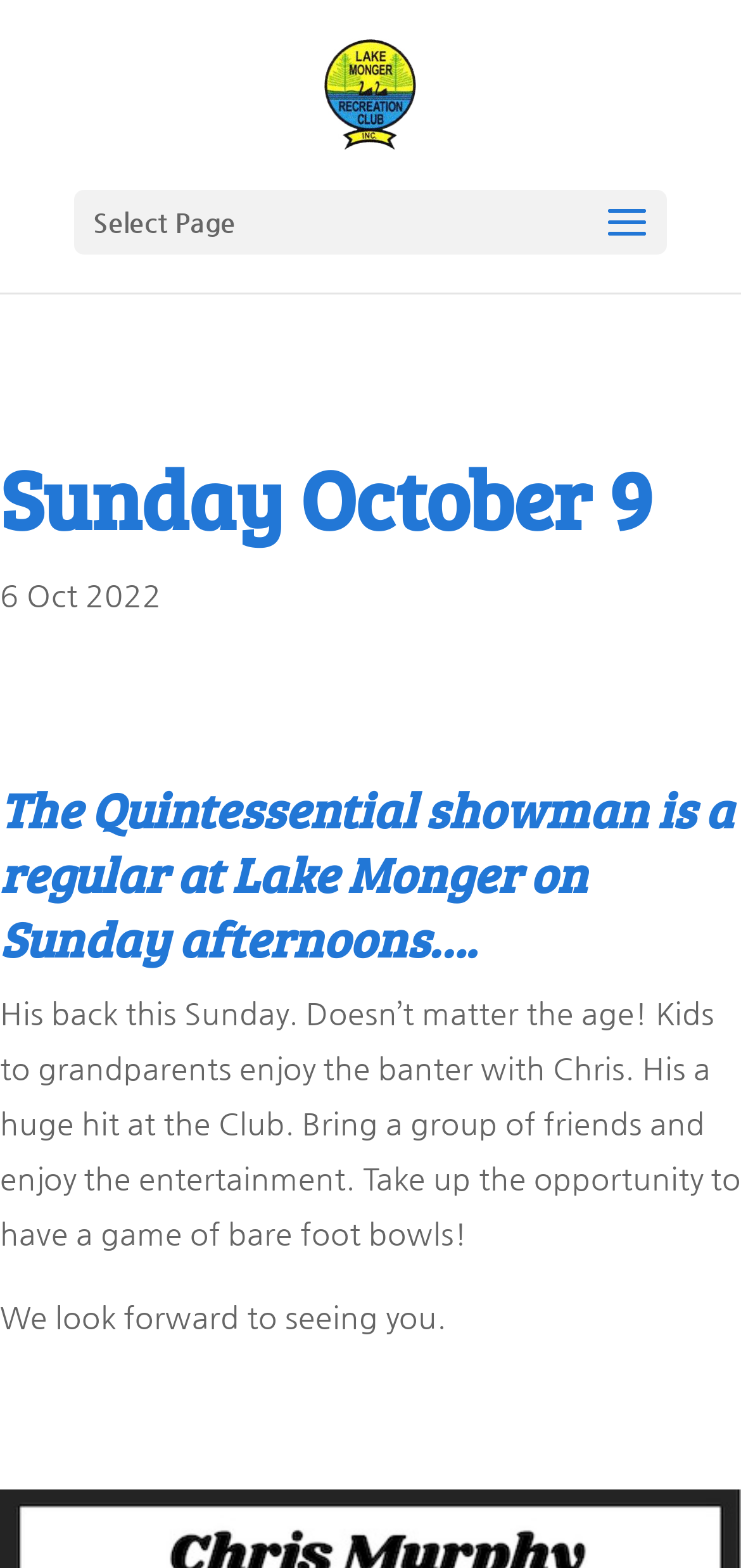What is the name of the recreation club?
Please answer the question as detailed as possible.

The name of the recreation club can be inferred from the link and image at the top of the page, which both have the text 'Lake Monger Recreation Club'.